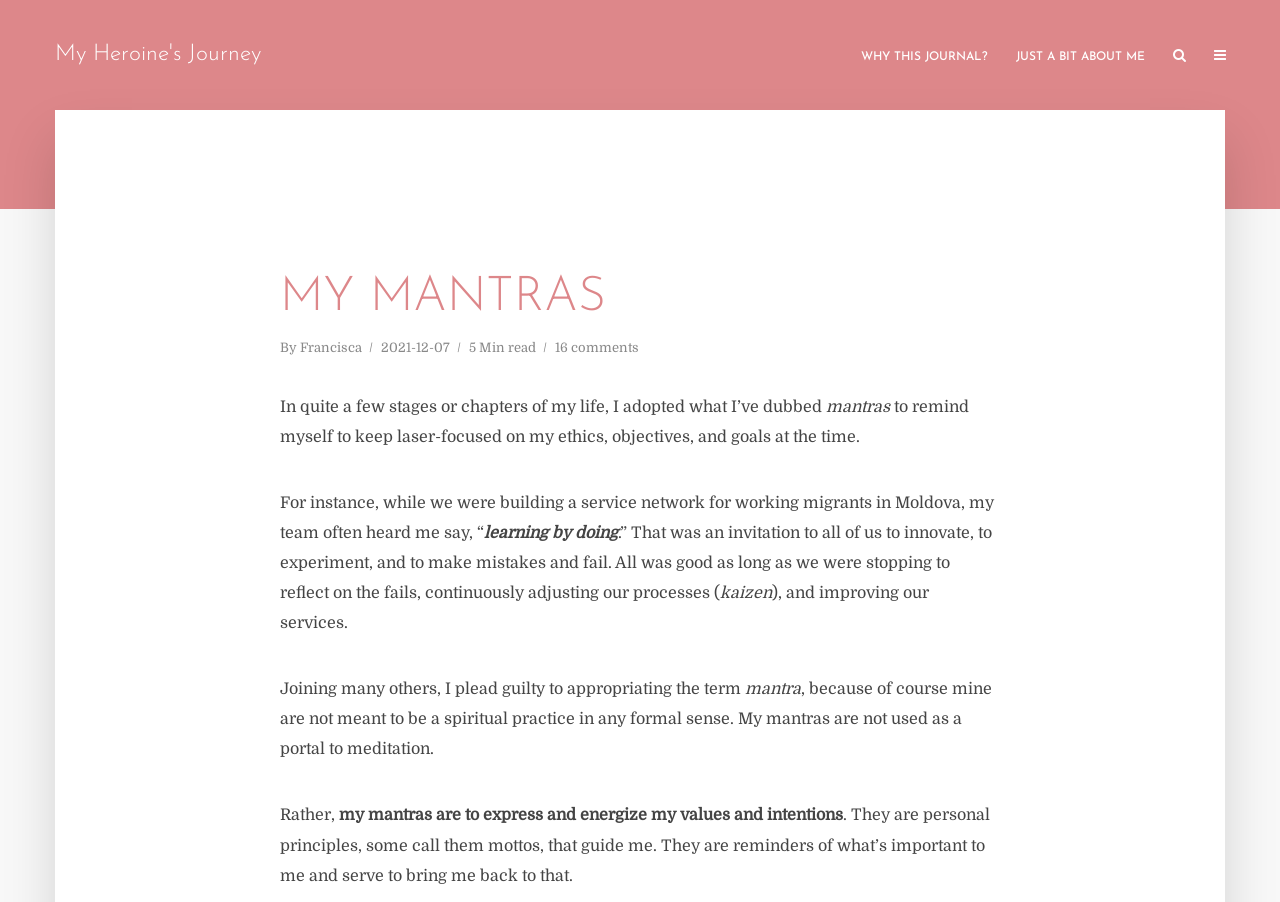What is the date of the post?
Can you provide an in-depth and detailed response to the question?

The date of the post is mentioned in the layout table with the text '2021-12-07'.